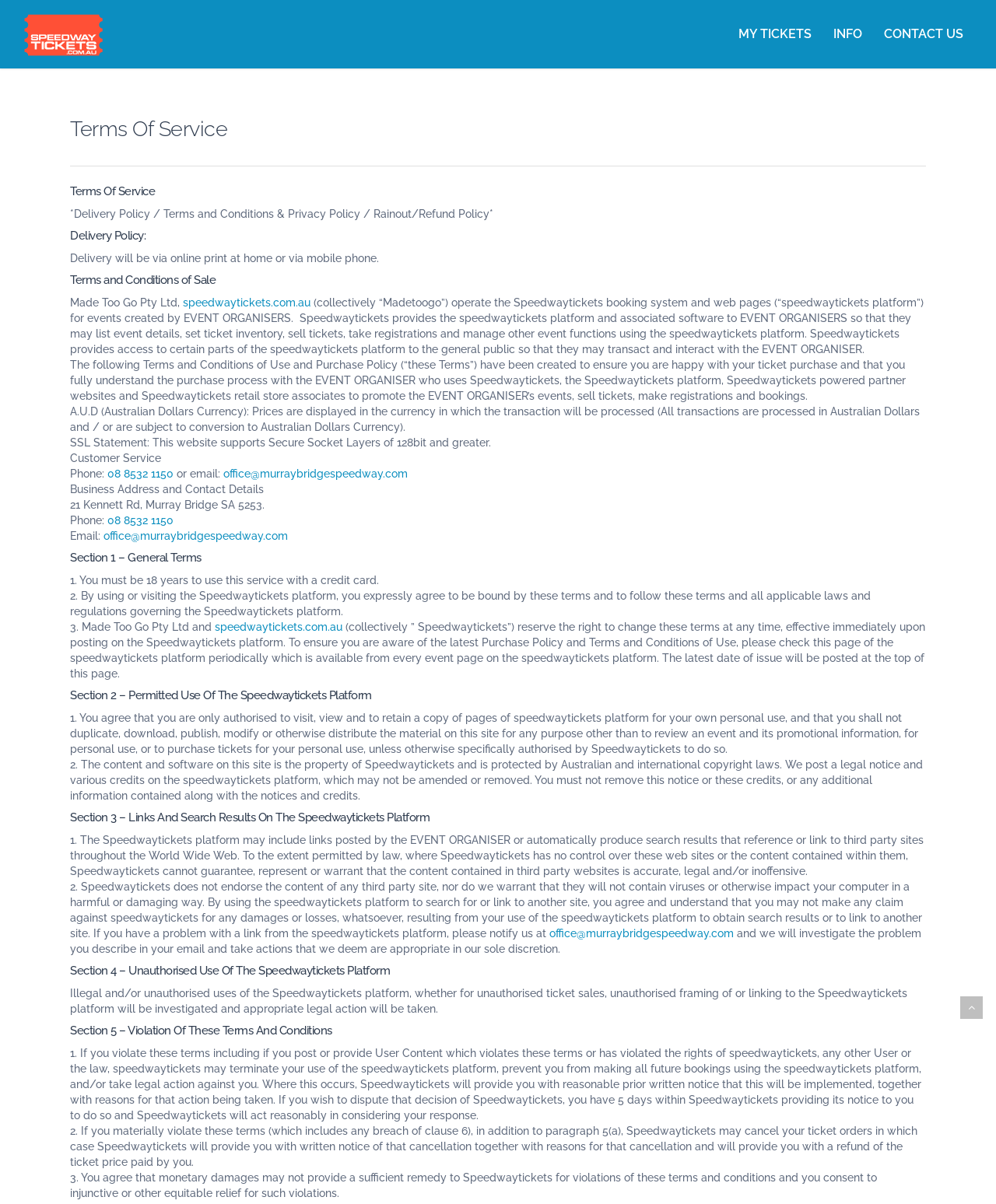Given the description office@murraybridgespeedway.com, predict the bounding box coordinates of the UI element. Ensure the coordinates are in the format (top-left x, top-left y, bottom-right x, bottom-right y) and all values are between 0 and 1.

[0.552, 0.77, 0.737, 0.781]